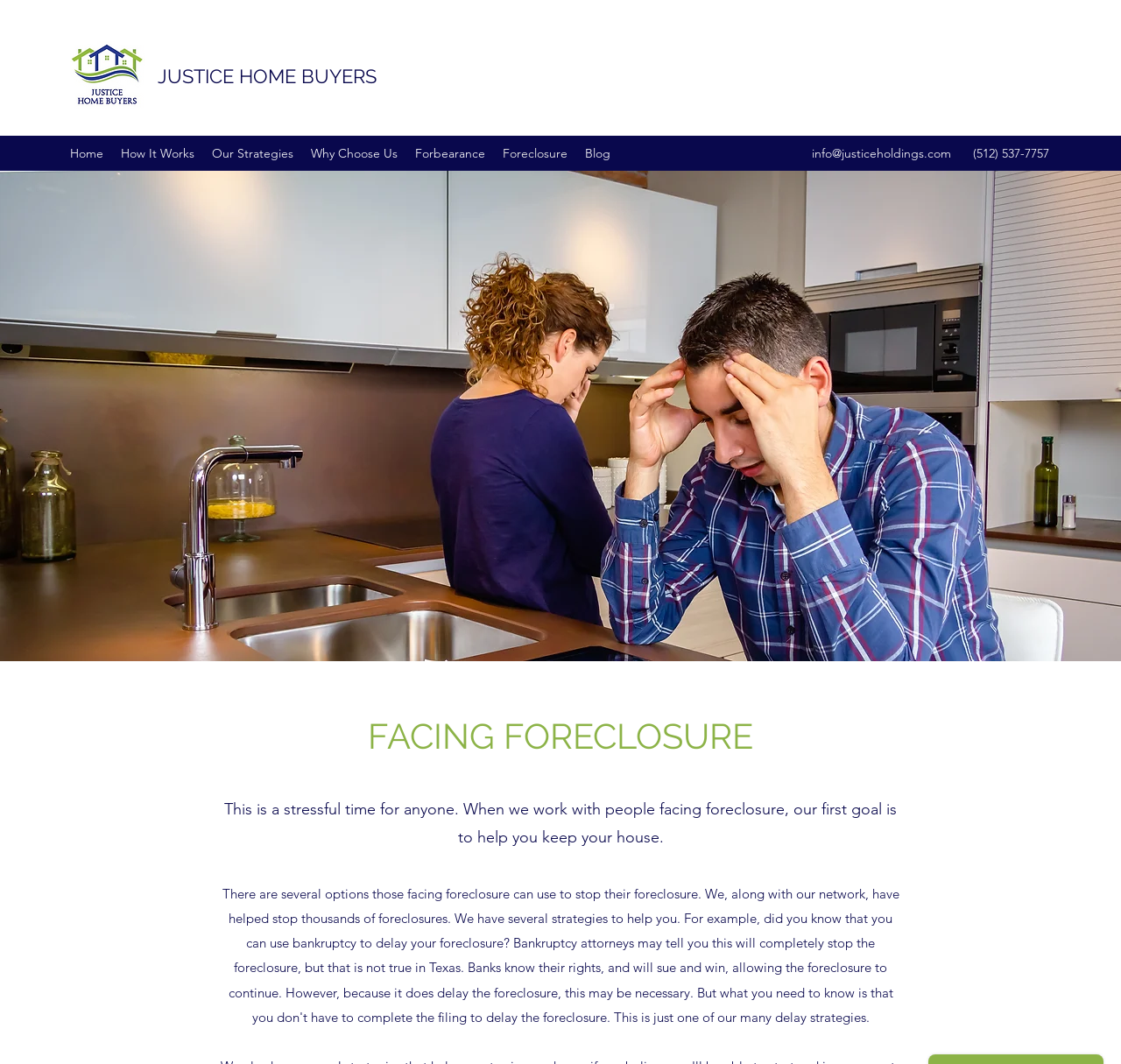Locate the UI element described as follows: "Home". Return the bounding box coordinates as four float numbers between 0 and 1 in the order [left, top, right, bottom].

None